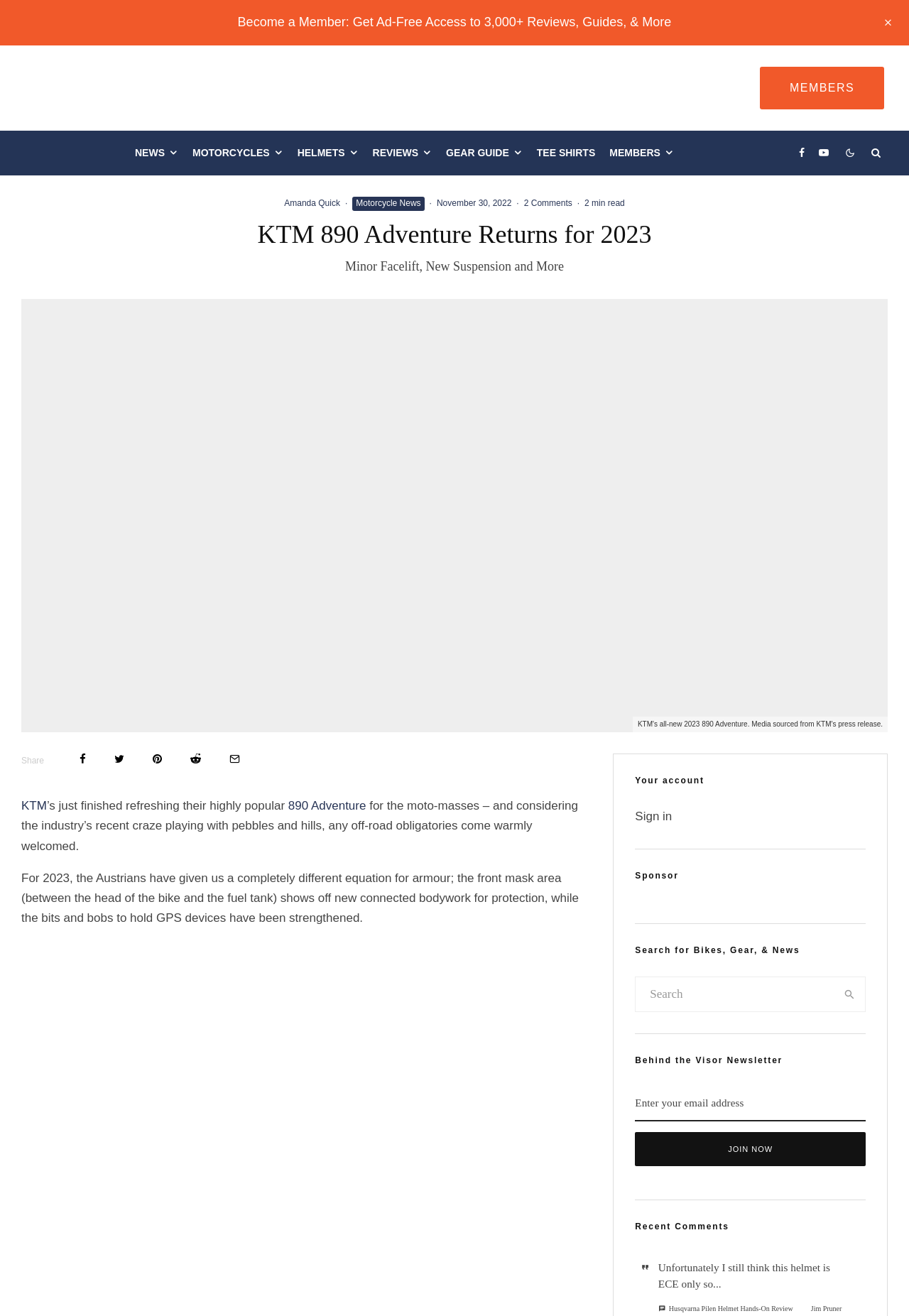Specify the bounding box coordinates for the region that must be clicked to perform the given instruction: "Join the Behind the Visor Newsletter".

[0.699, 0.86, 0.952, 0.886]